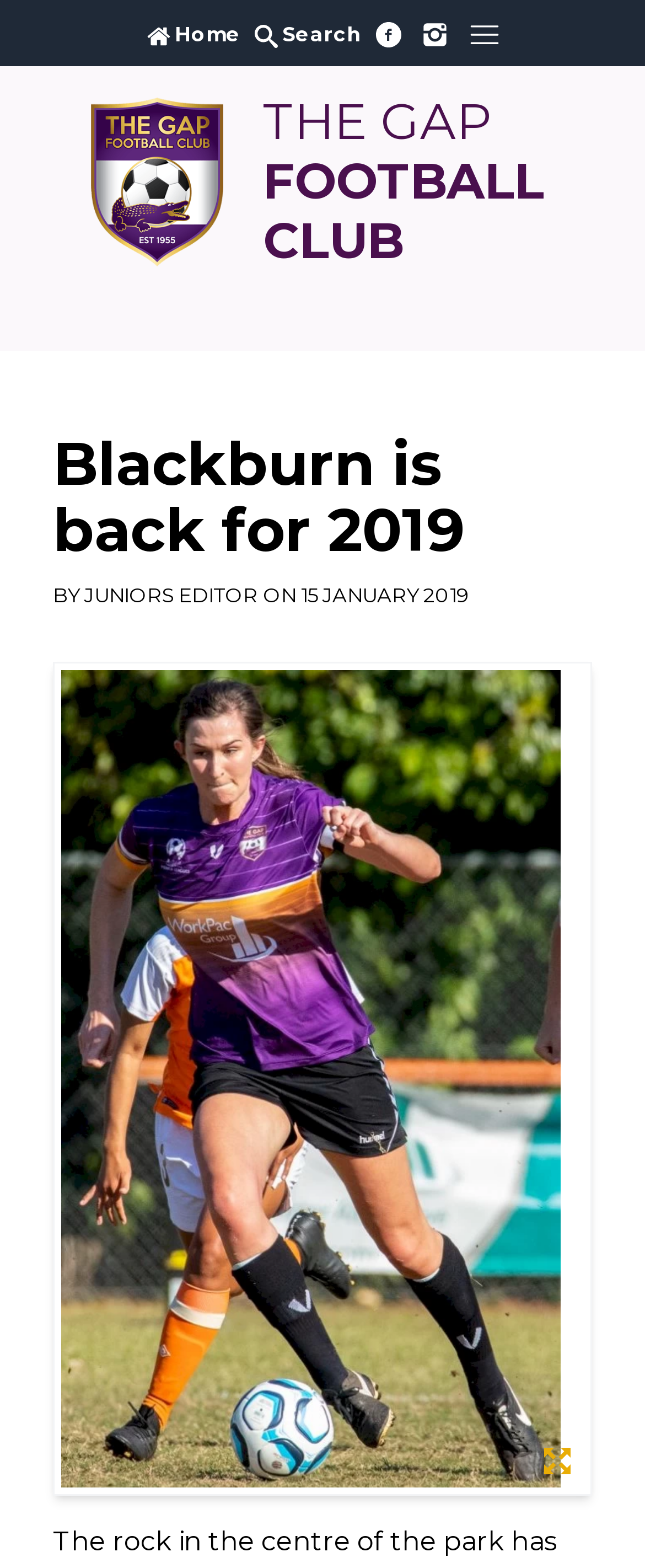Find and provide the bounding box coordinates for the UI element described with: "Search".

[0.394, 0.014, 0.56, 0.032]